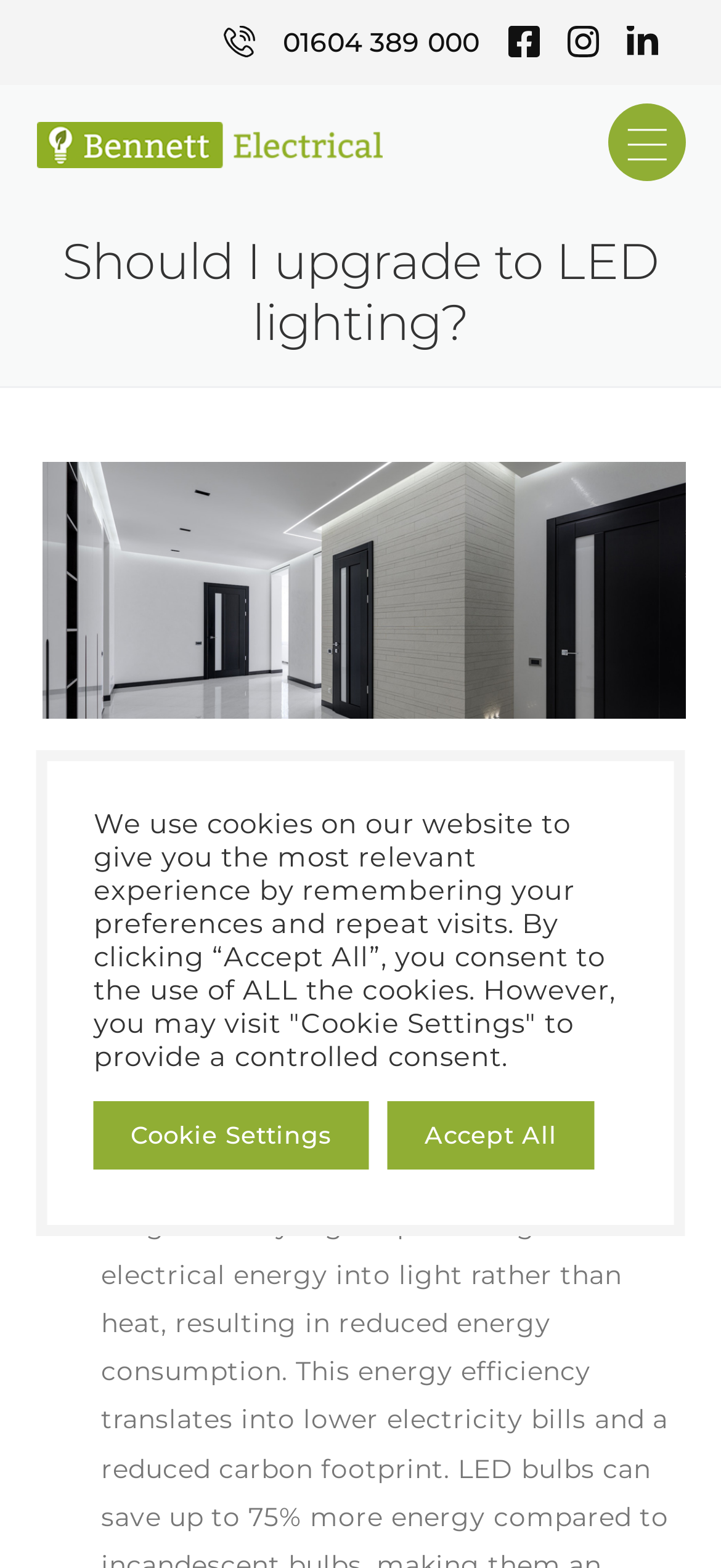Using the format (top-left x, top-left y, bottom-right x, bottom-right y), provide the bounding box coordinates for the described UI element. All values should be floating point numbers between 0 and 1: 01604 389 000

[0.31, 0.012, 0.665, 0.043]